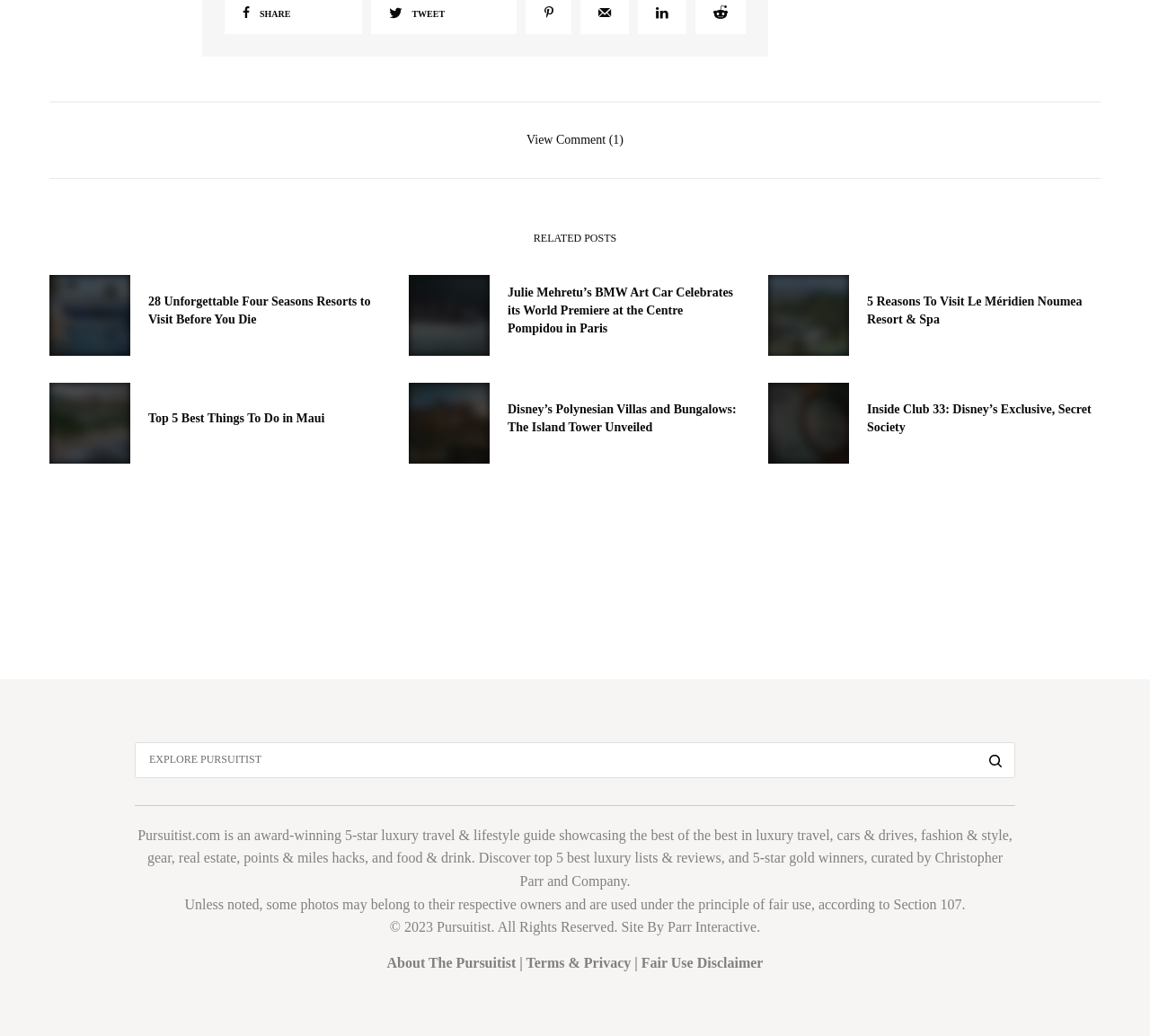Please specify the bounding box coordinates of the clickable region to carry out the following instruction: "Learn about the best of the best in luxury travel". The coordinates should be four float numbers between 0 and 1, in the format [left, top, right, bottom].

[0.566, 0.799, 0.641, 0.813]